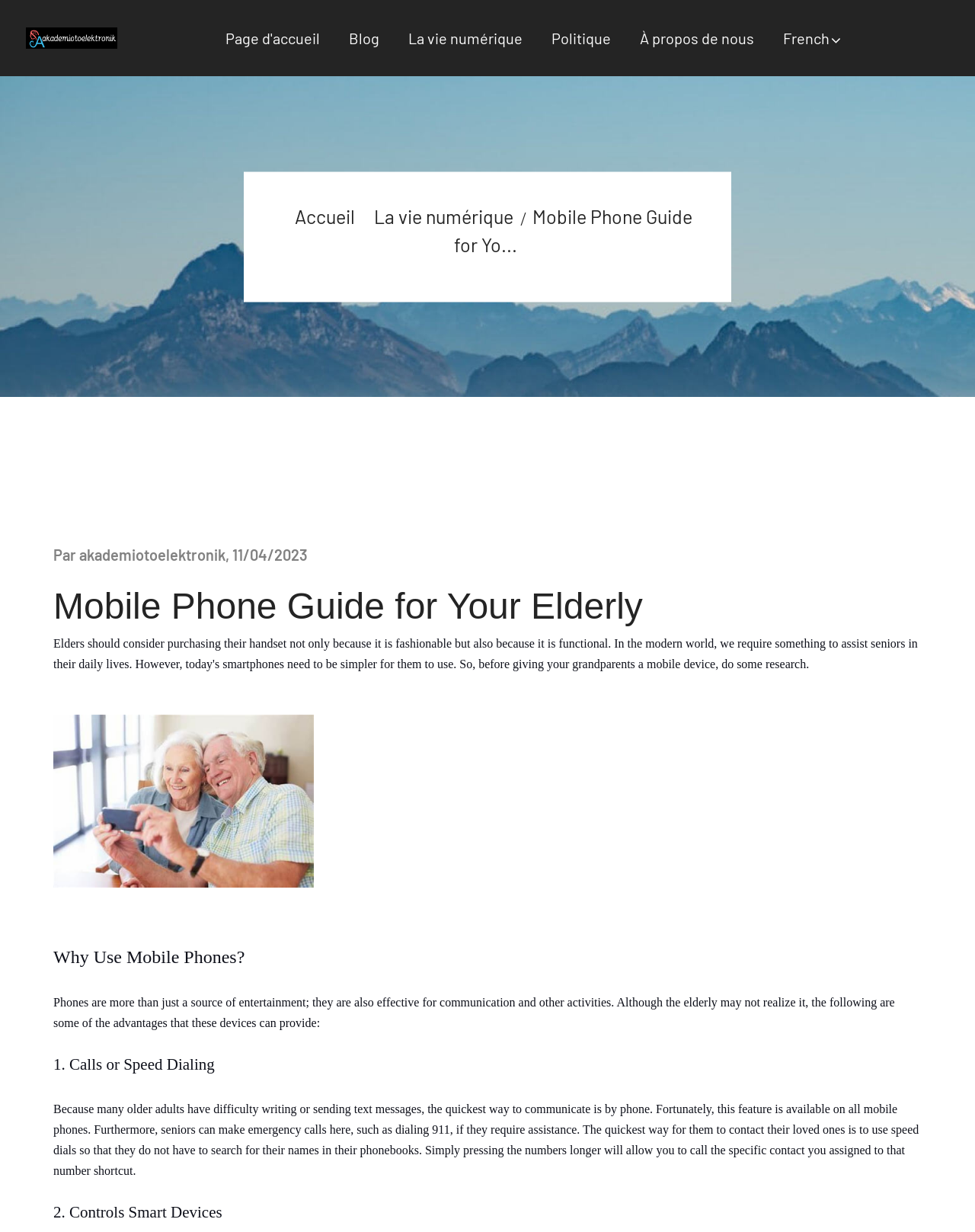What is the main topic of this webpage?
Examine the webpage screenshot and provide an in-depth answer to the question.

The main topic of this webpage is 'Mobile Phone Guide for Elderly' as indicated by the heading 'Mobile Phone Guide for Your Elderly' and the content of the webpage which discusses the advantages of mobile phones for the elderly.